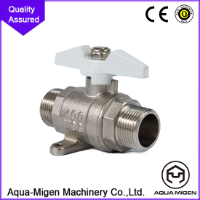Please reply to the following question with a single word or a short phrase:
What certification mark is displayed on the valve?

CE mark